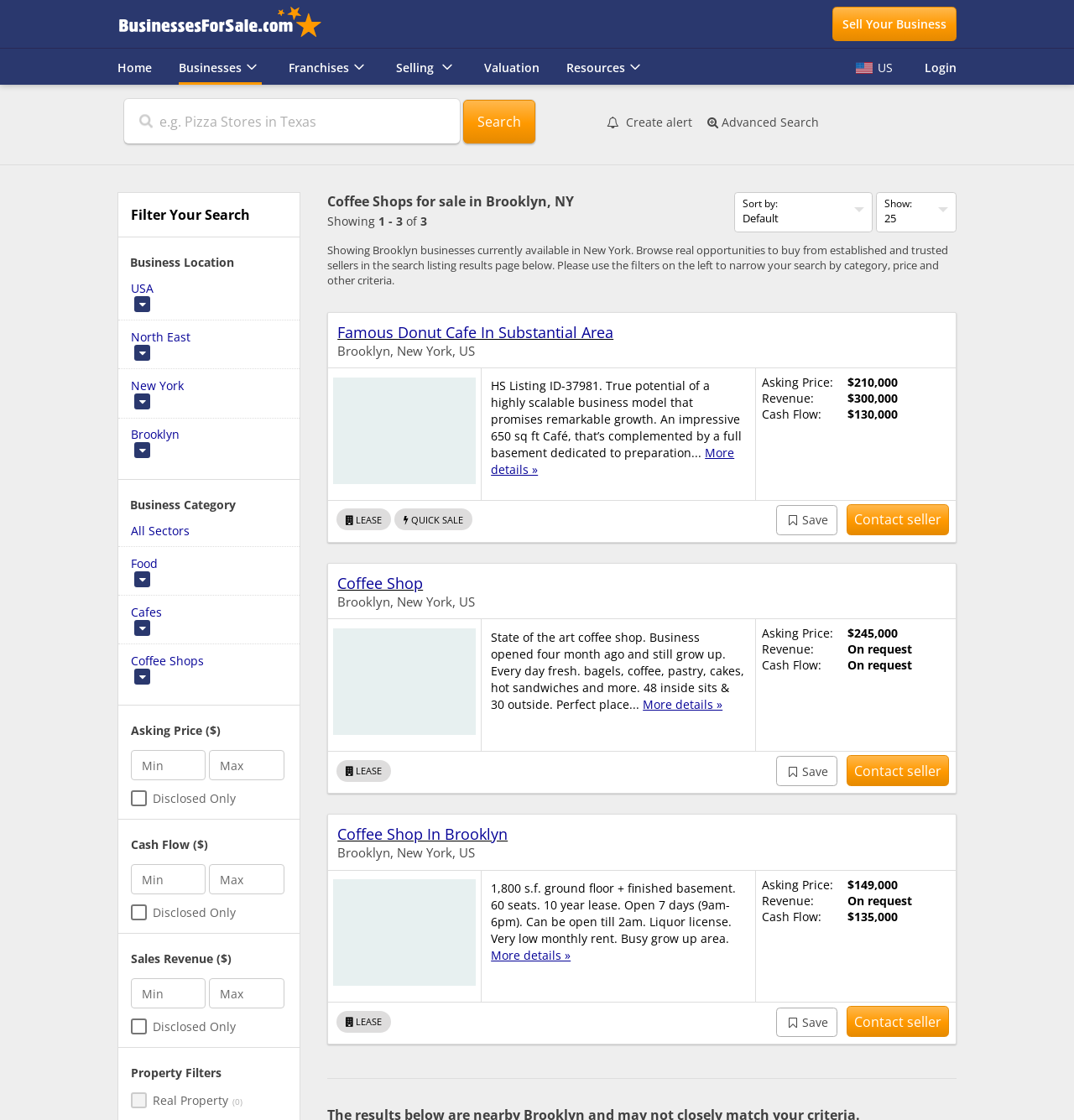Pinpoint the bounding box coordinates of the clickable element to carry out the following instruction: "Search for businesses."

[0.116, 0.089, 0.428, 0.128]